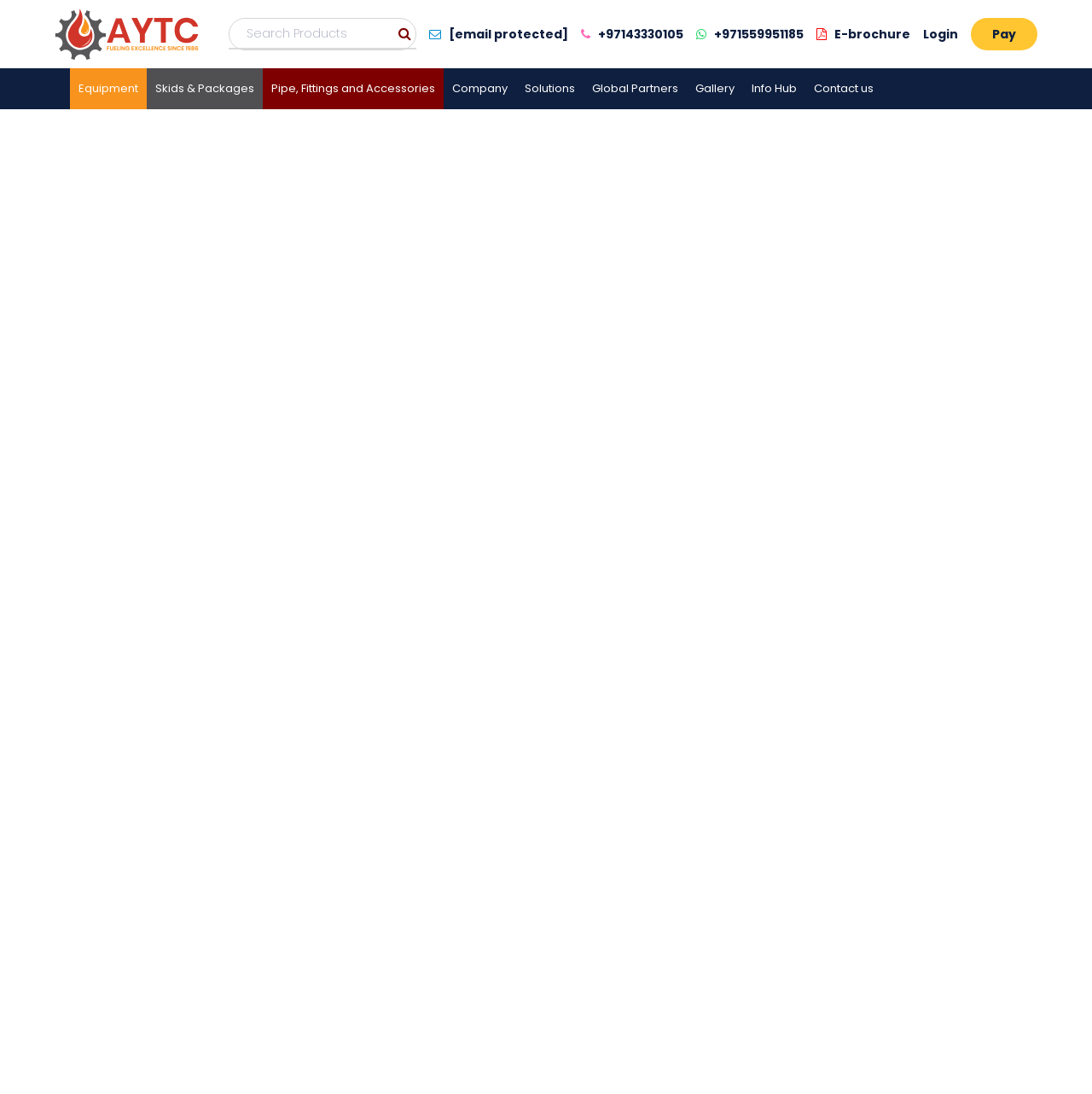Please specify the bounding box coordinates of the clickable region necessary for completing the following instruction: "Go to Poems". The coordinates must consist of four float numbers between 0 and 1, i.e., [left, top, right, bottom].

None